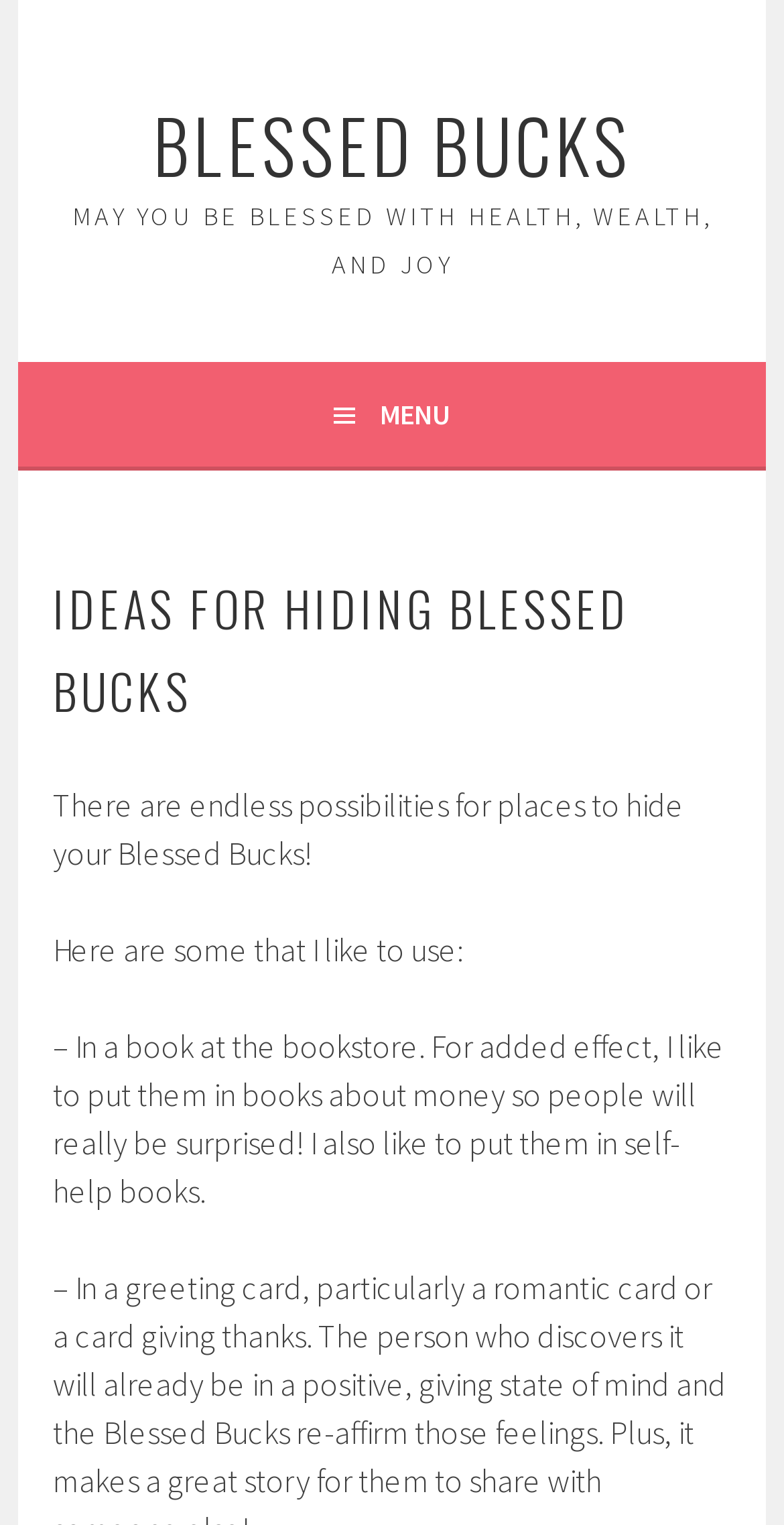Please find the bounding box for the UI element described by: "Blessed Bucks".

[0.195, 0.059, 0.805, 0.129]